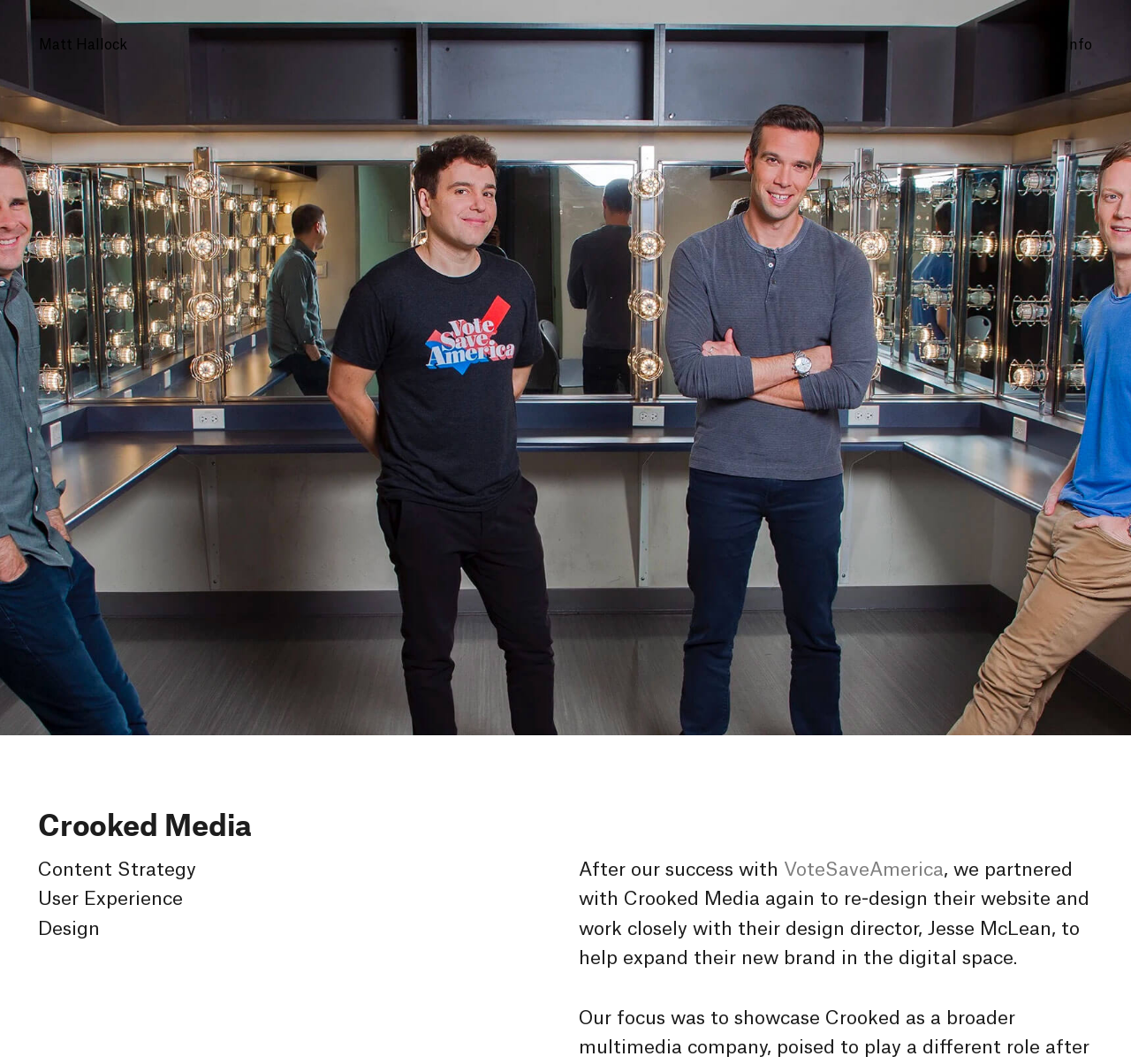What is the company Matt Hallock worked with?
Give a comprehensive and detailed explanation for the question.

The webpage mentions that Matt Hallock worked with Crooked Media, as indicated by the text 'After our success with VoteSaveAmerica, we partnered with Crooked Media again...'.